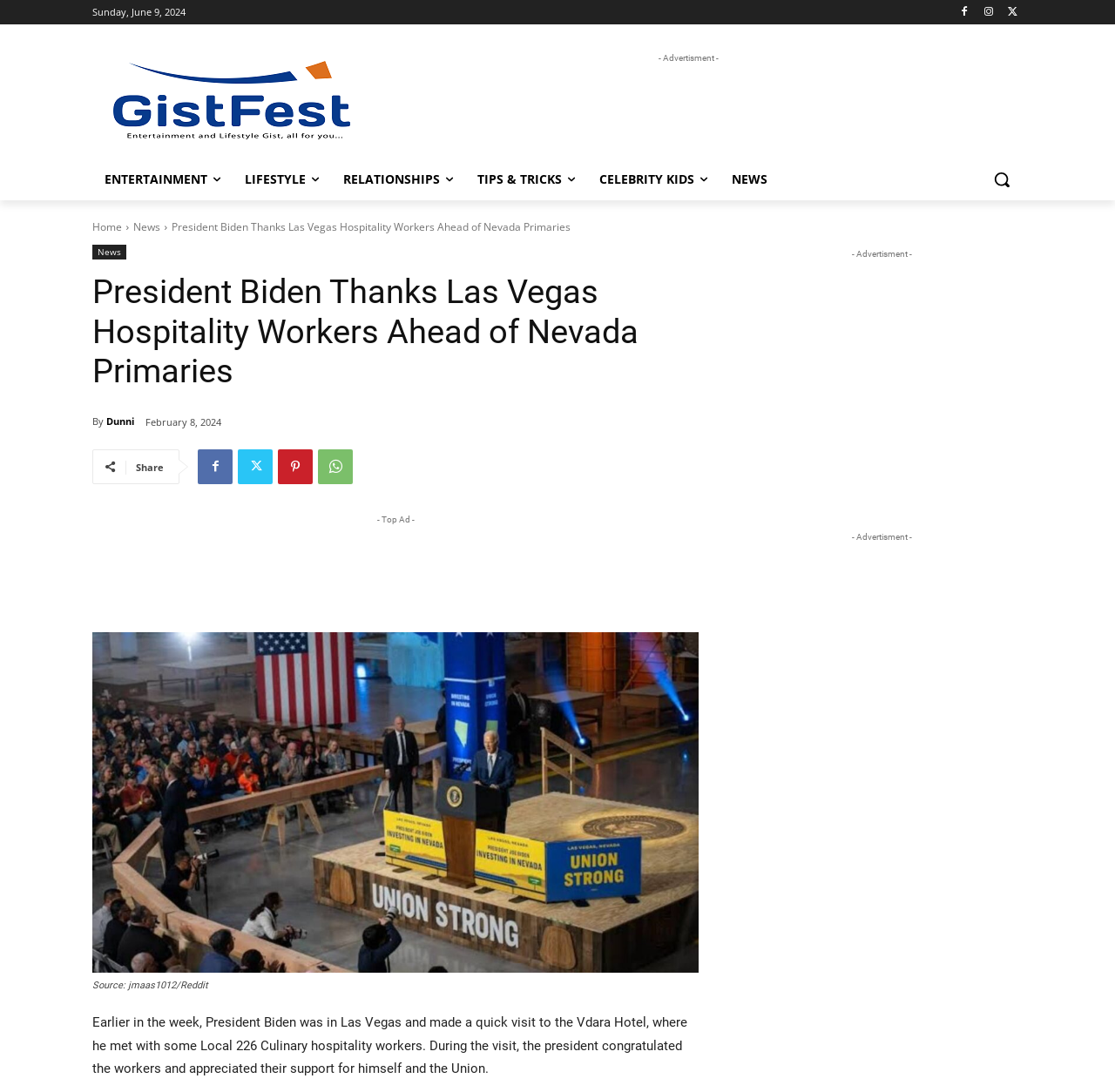Determine the bounding box for the UI element described here: "Facebook".

[0.856, 0.002, 0.874, 0.02]